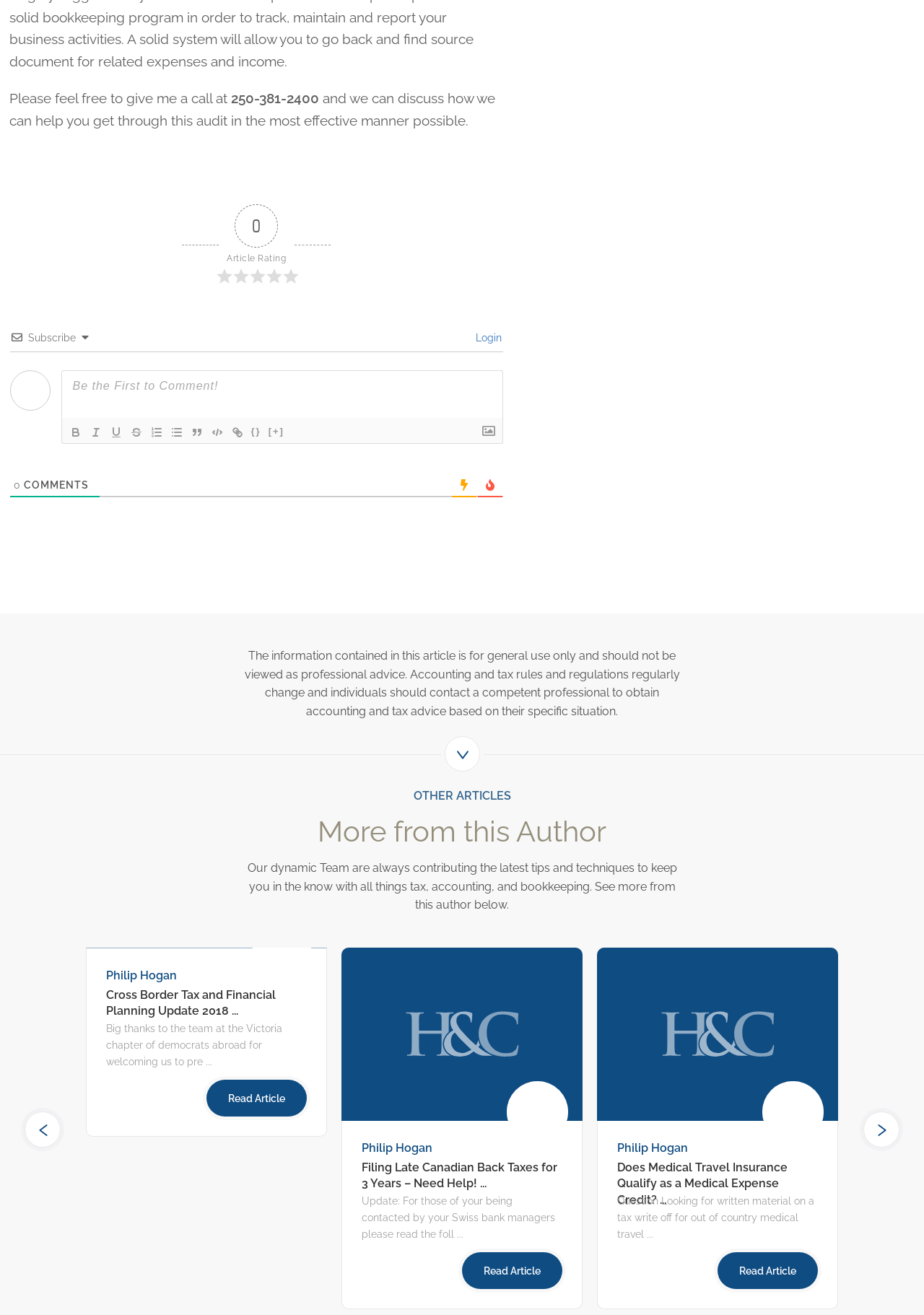Identify the bounding box of the HTML element described as: "parent_node: {} title="Code Block"".

[0.224, 0.322, 0.246, 0.335]